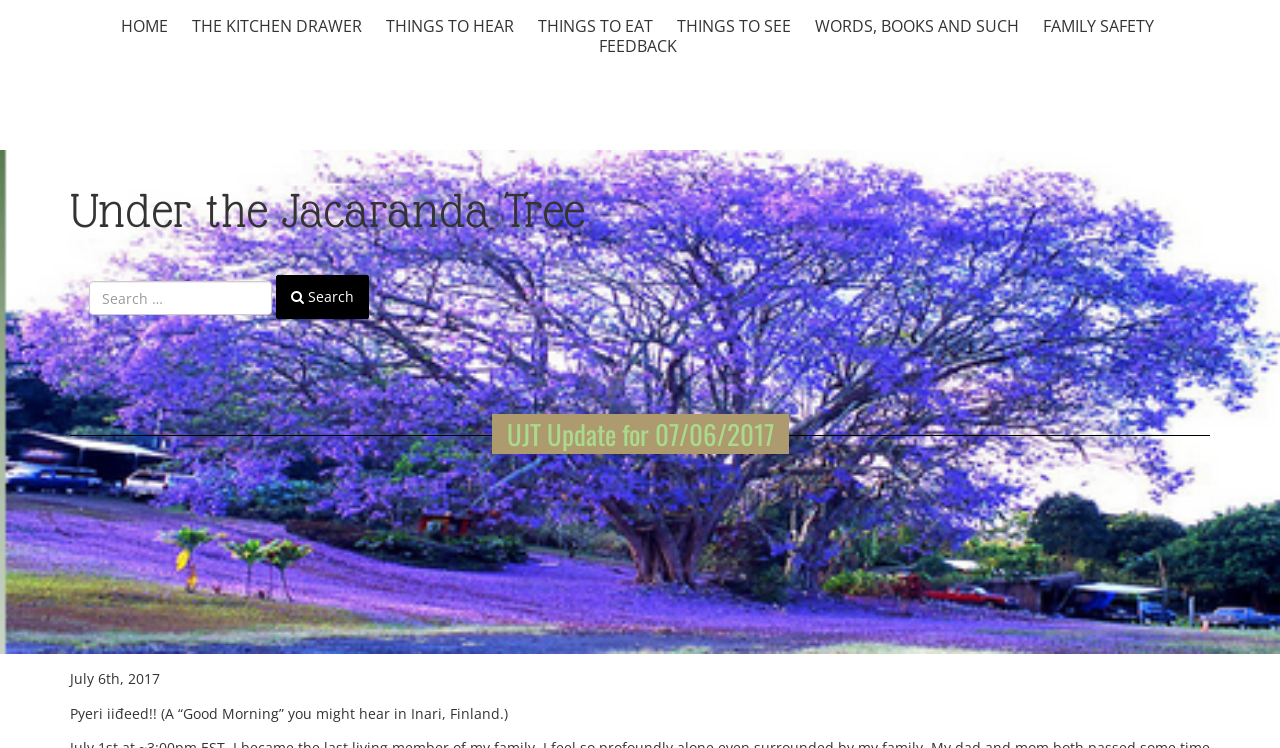How many main sections are there?
Using the image as a reference, answer with just one word or a short phrase.

6